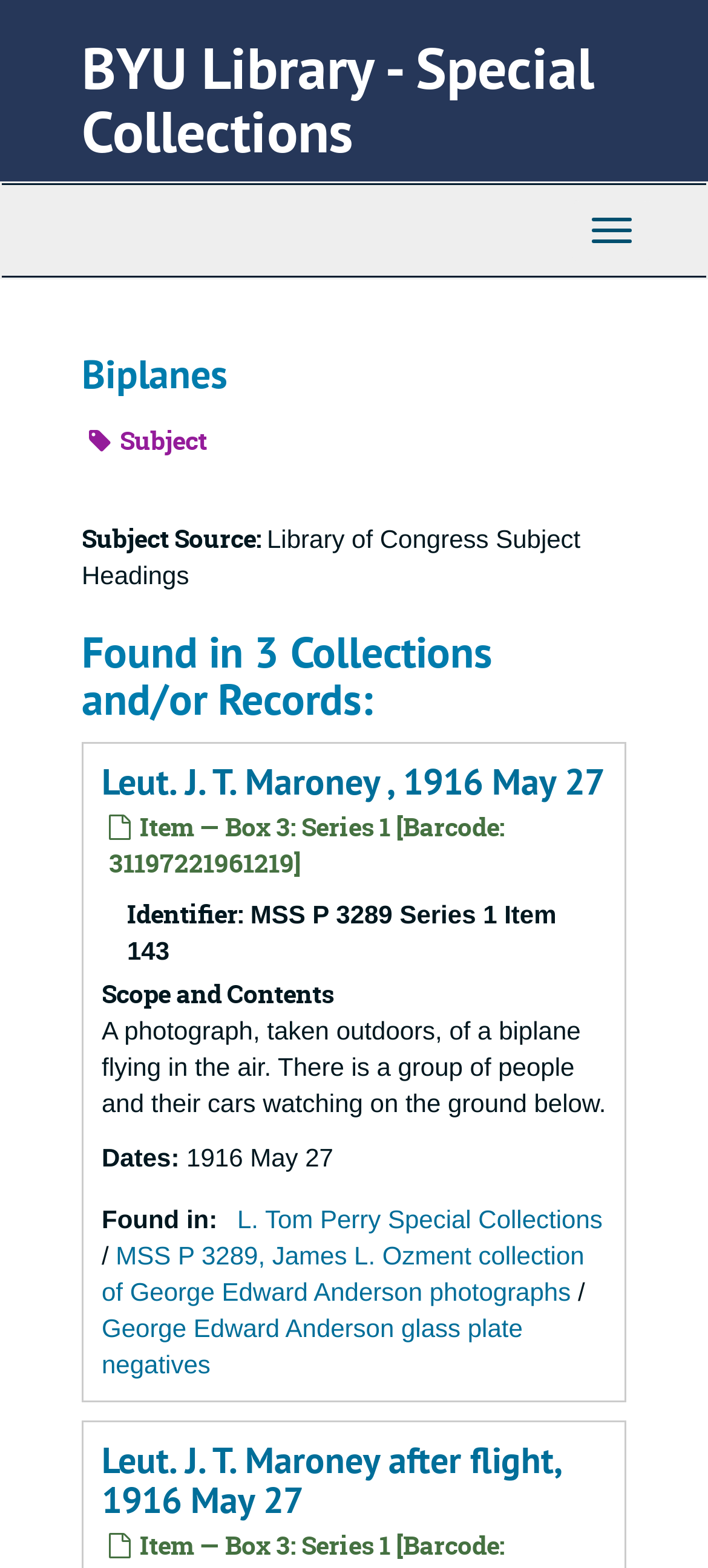From the element description: "BYU Library - Special Collections", extract the bounding box coordinates of the UI element. The coordinates should be expressed as four float numbers between 0 and 1, in the order [left, top, right, bottom].

[0.115, 0.019, 0.838, 0.108]